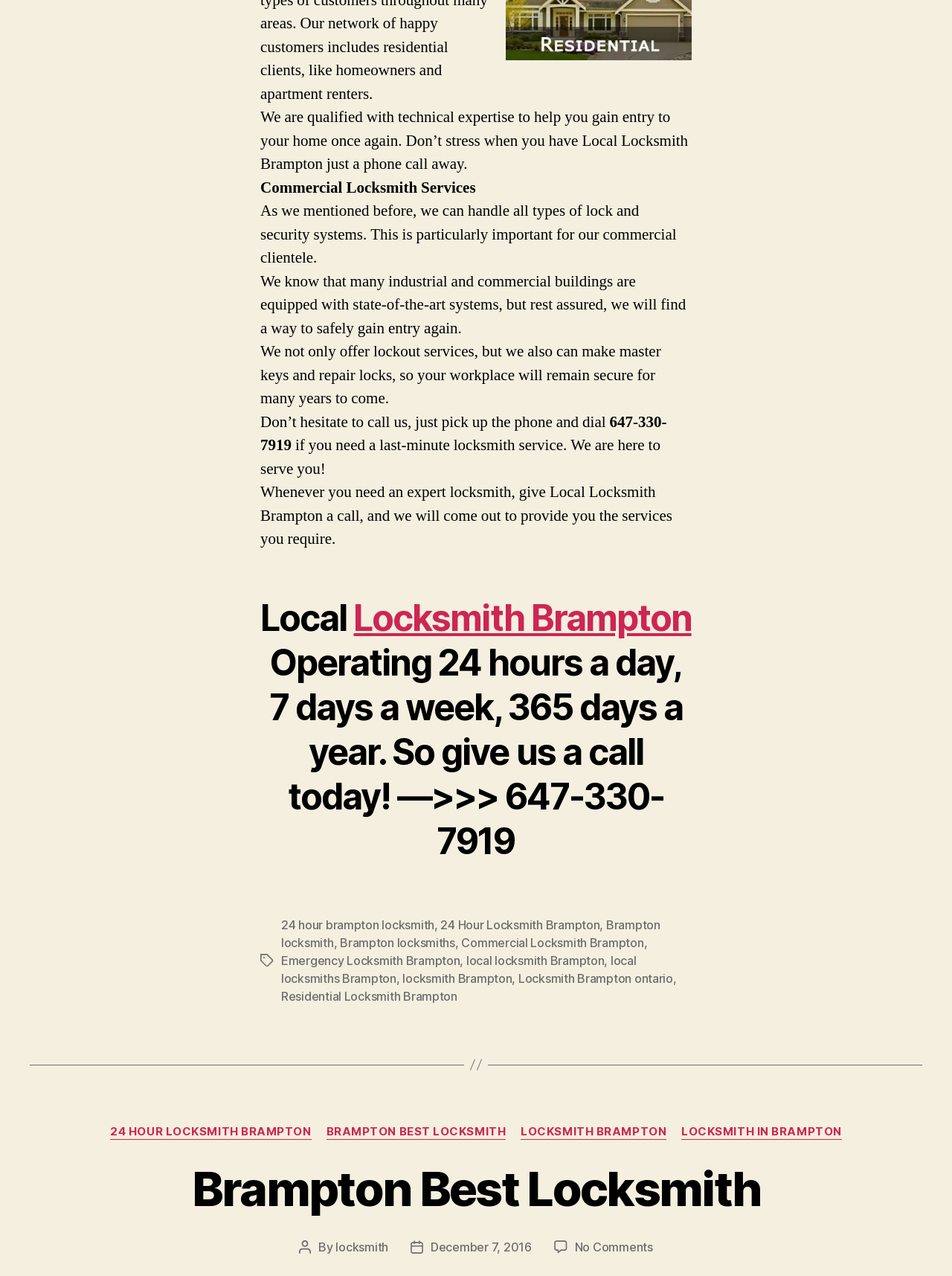Give a one-word or short phrase answer to this question: 
Who is the author of the latest article?

locksmith